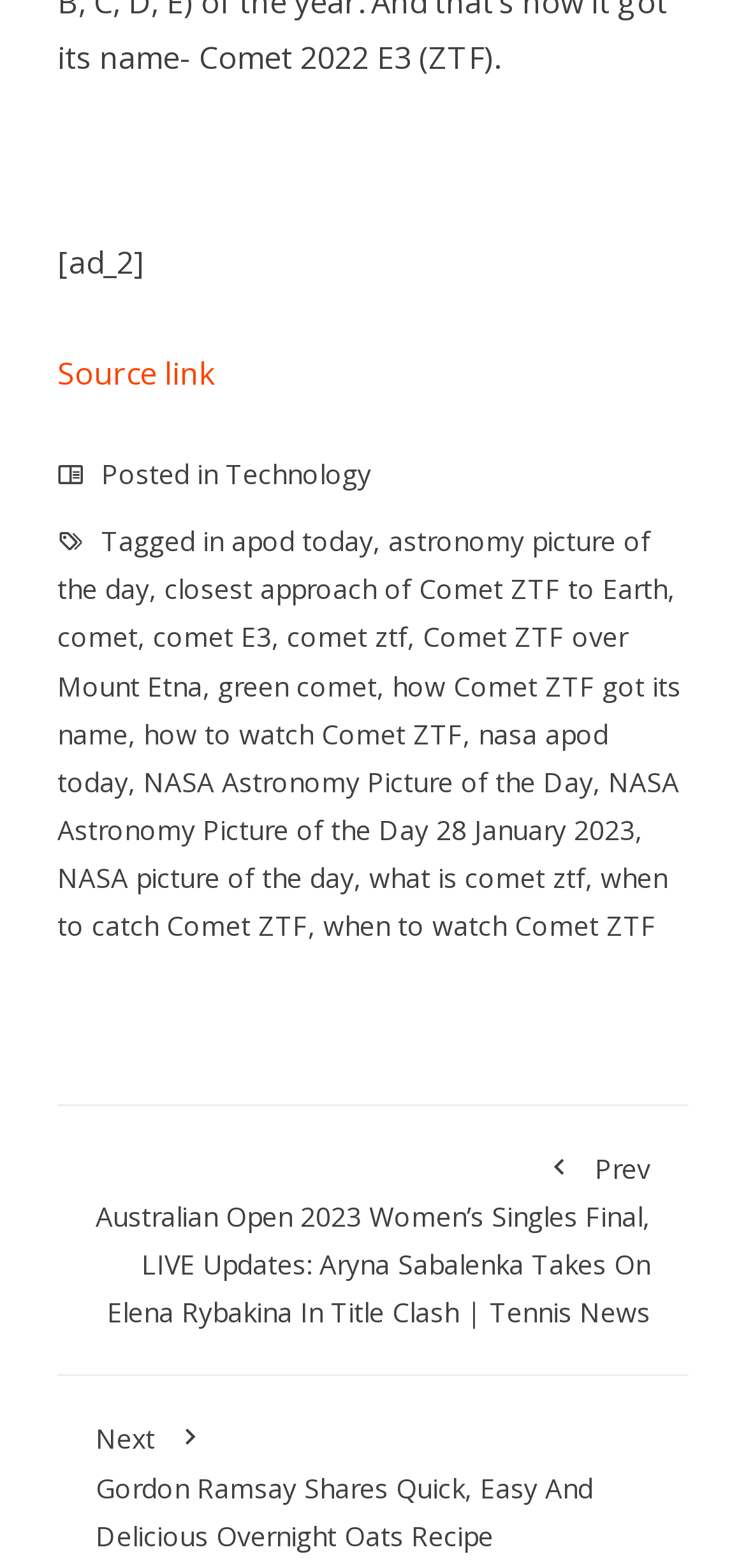Predict the bounding box coordinates of the area that should be clicked to accomplish the following instruction: "Learn about the closest approach of Comet ZTF to Earth". The bounding box coordinates should consist of four float numbers between 0 and 1, i.e., [left, top, right, bottom].

[0.221, 0.364, 0.895, 0.387]